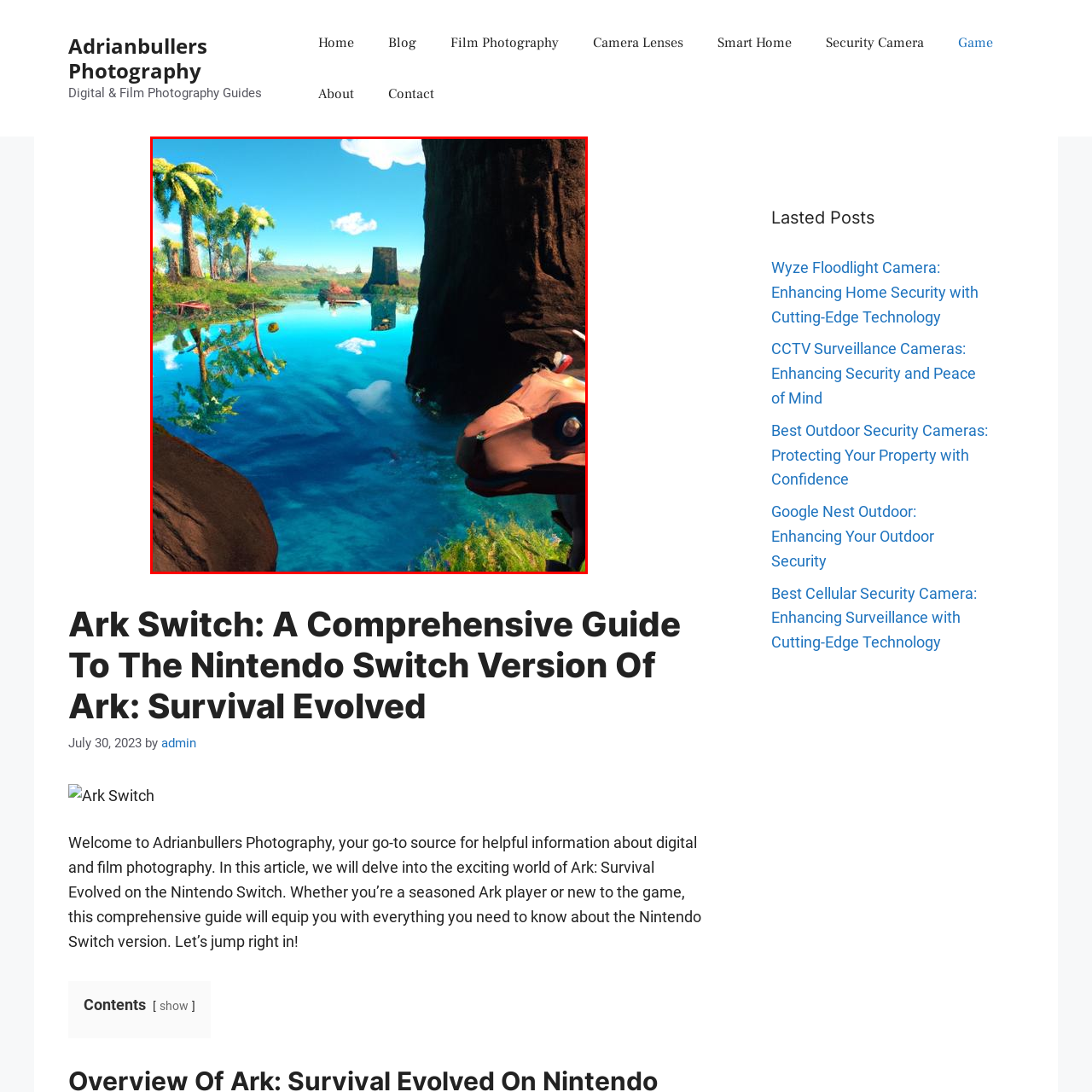What is reflected in the serene lake?
Review the content shown inside the red bounding box in the image and offer a detailed answer to the question, supported by the visual evidence.

The caption states that the serene lake reflects the clear blue sky and fluffy clouds above, adding to the picturesque setting of the game's landscape.